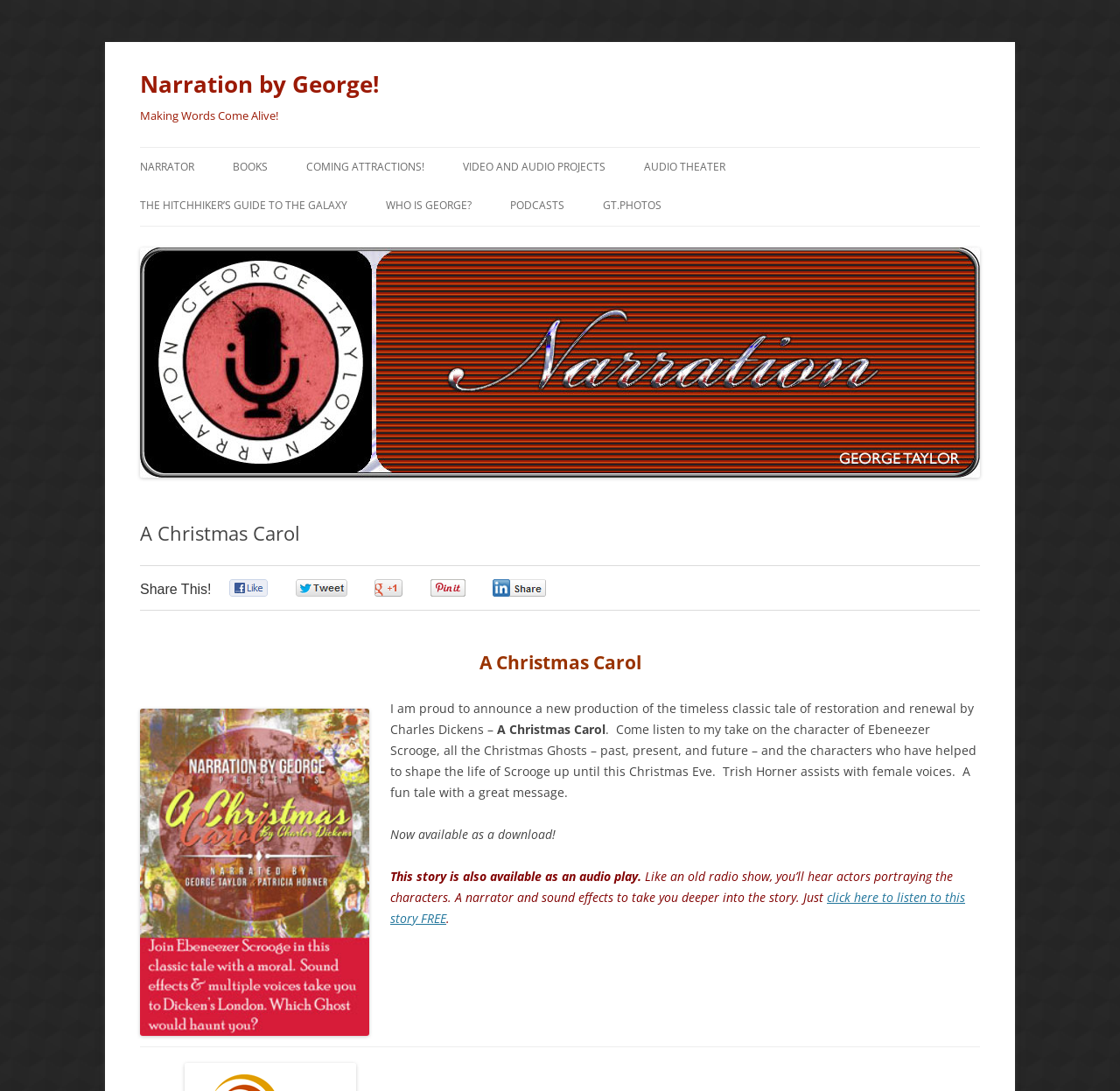Determine the bounding box of the UI element mentioned here: "parent_node: Narration by George!". The coordinates must be in the format [left, top, right, bottom] with values ranging from 0 to 1.

[0.125, 0.425, 0.875, 0.441]